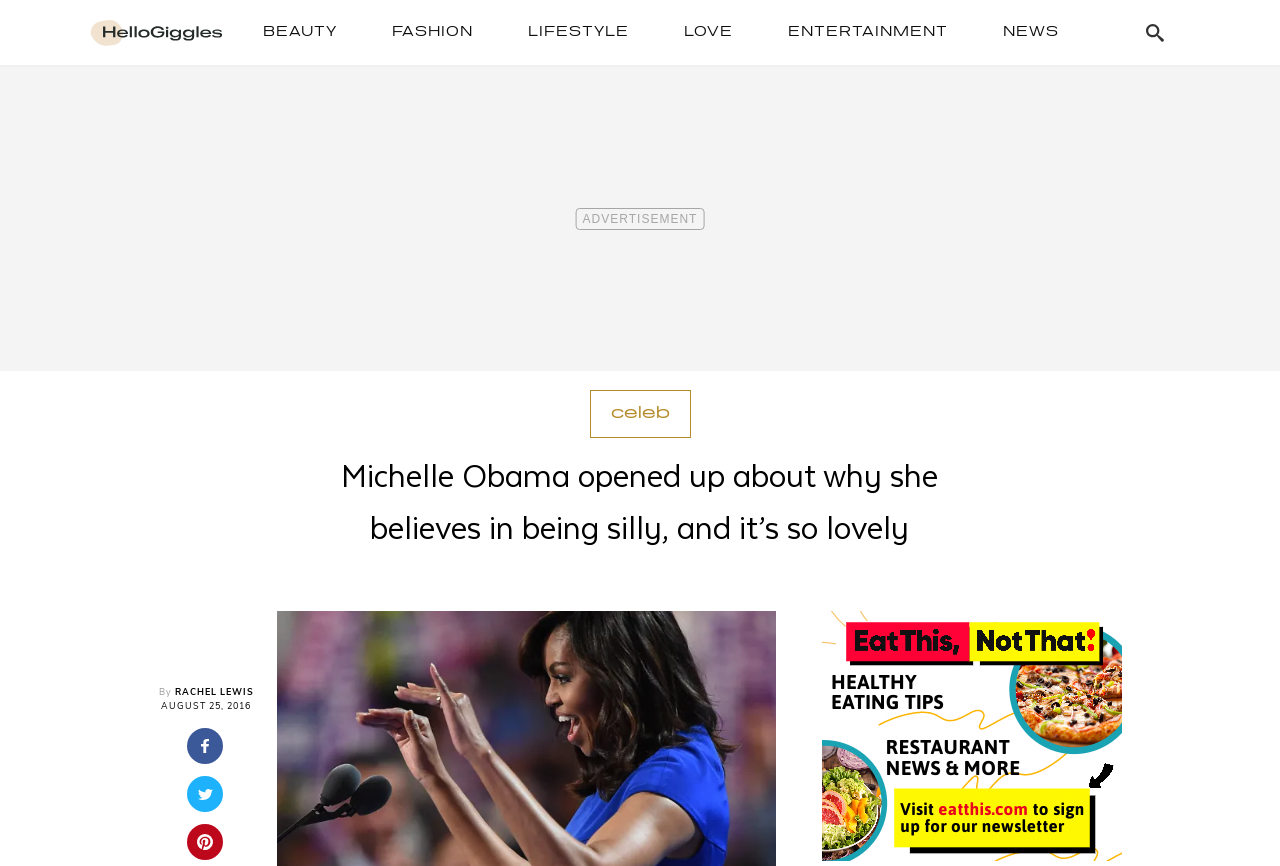Provide a short answer using a single word or phrase for the following question: 
What is Michelle Obama talking about?

Being silly